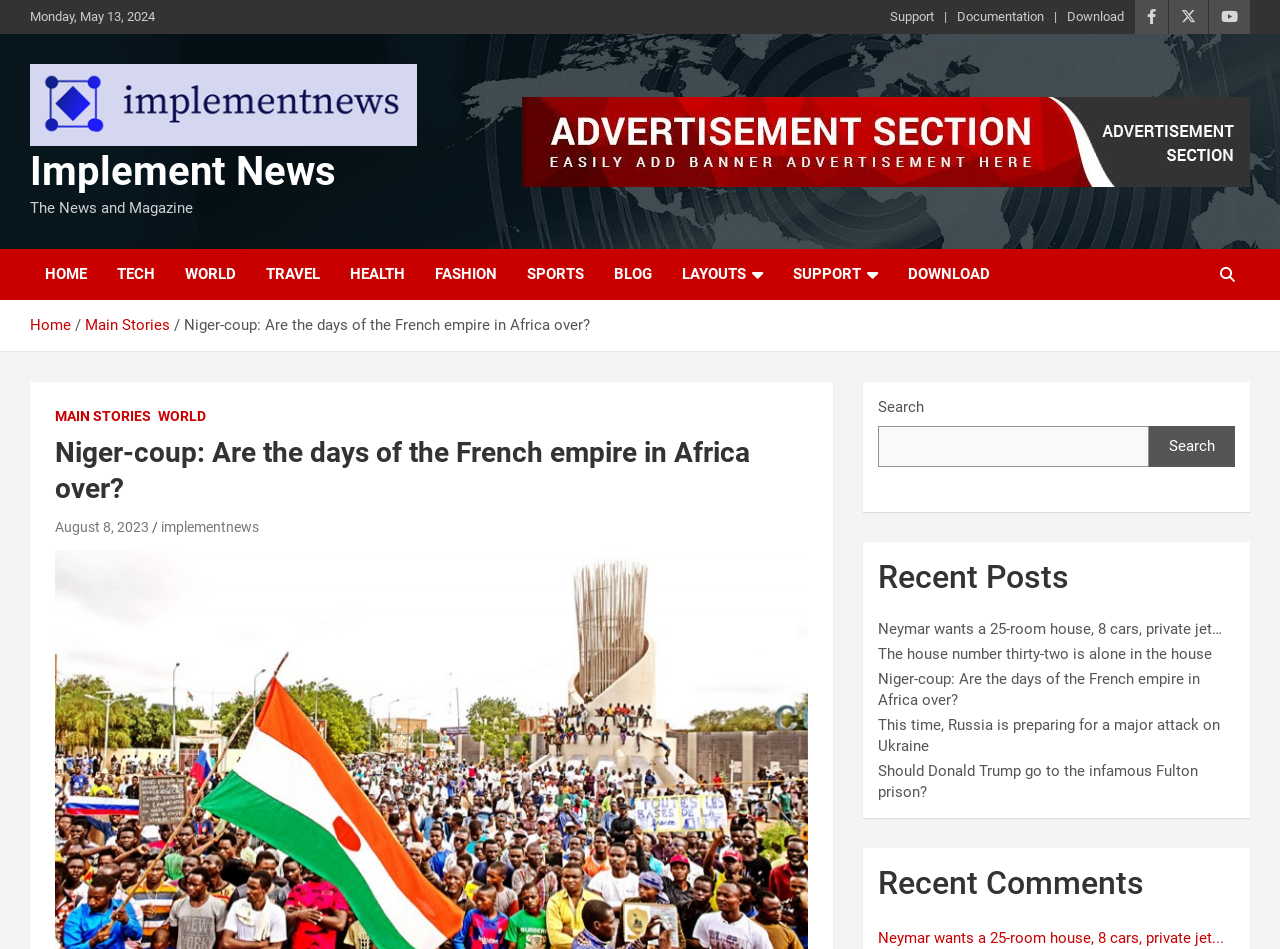Locate the UI element that matches the description parent_node: Search name="s" in the webpage screenshot. Return the bounding box coordinates in the format (top-left x, top-left y, bottom-right x, bottom-right y), with values ranging from 0 to 1.

[0.686, 0.449, 0.898, 0.492]